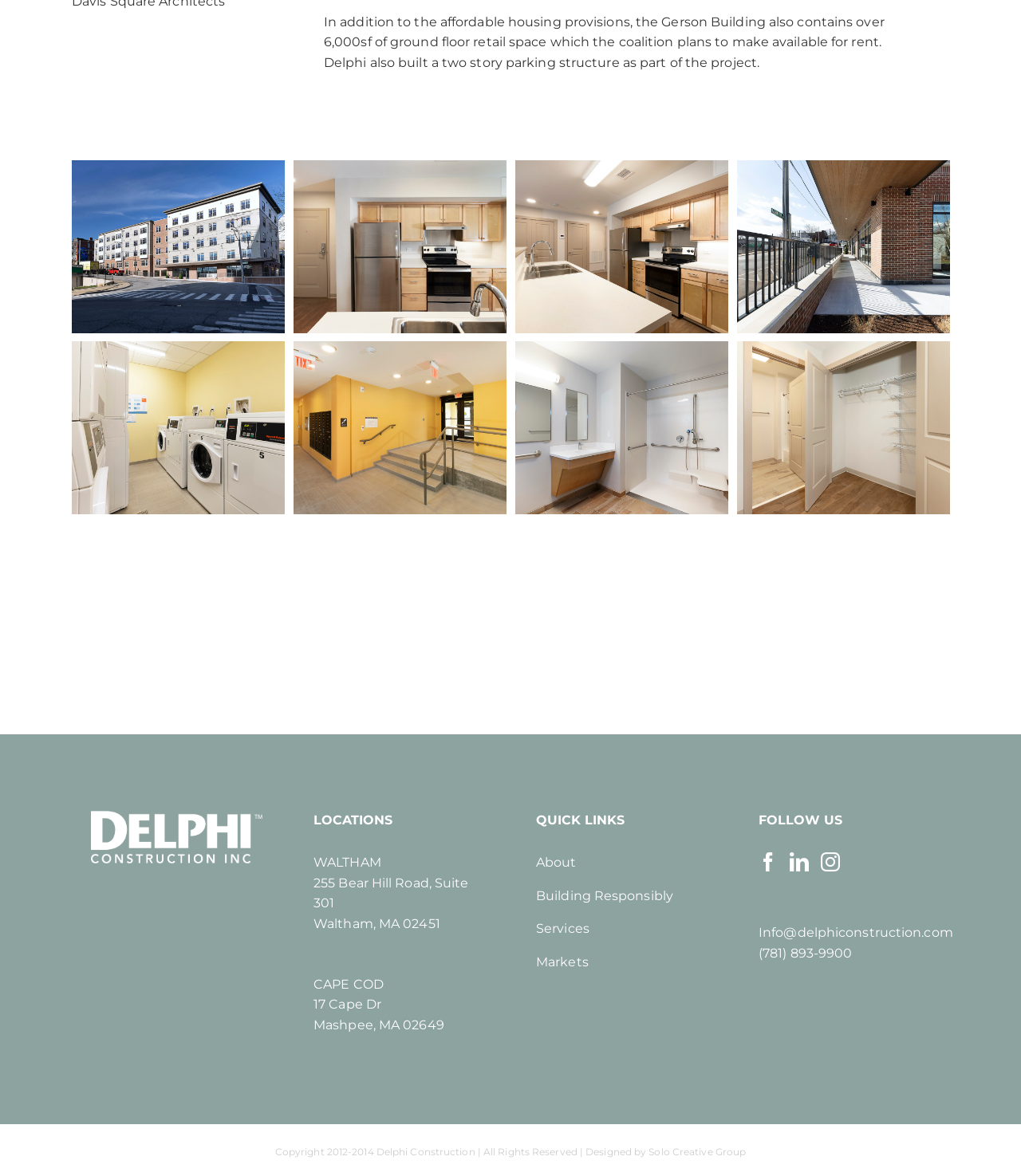Who designed the website?
Based on the image, provide a one-word or brief-phrase response.

Solo Creative Group